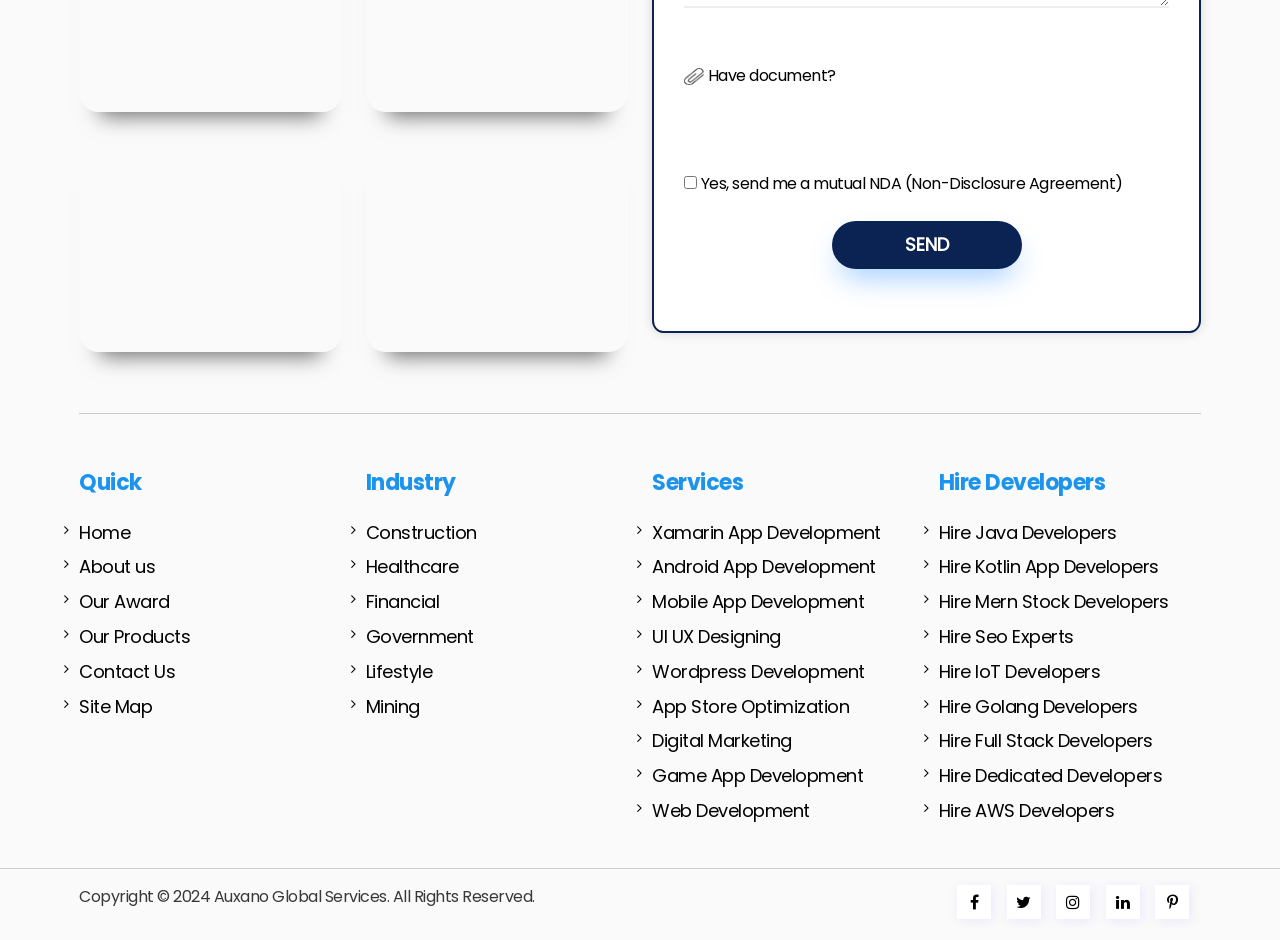Predict the bounding box of the UI element based on the description: "Hire Golang Developers". The coordinates should be four float numbers between 0 and 1, formatted as [left, top, right, bottom].

[0.733, 0.737, 0.938, 0.767]